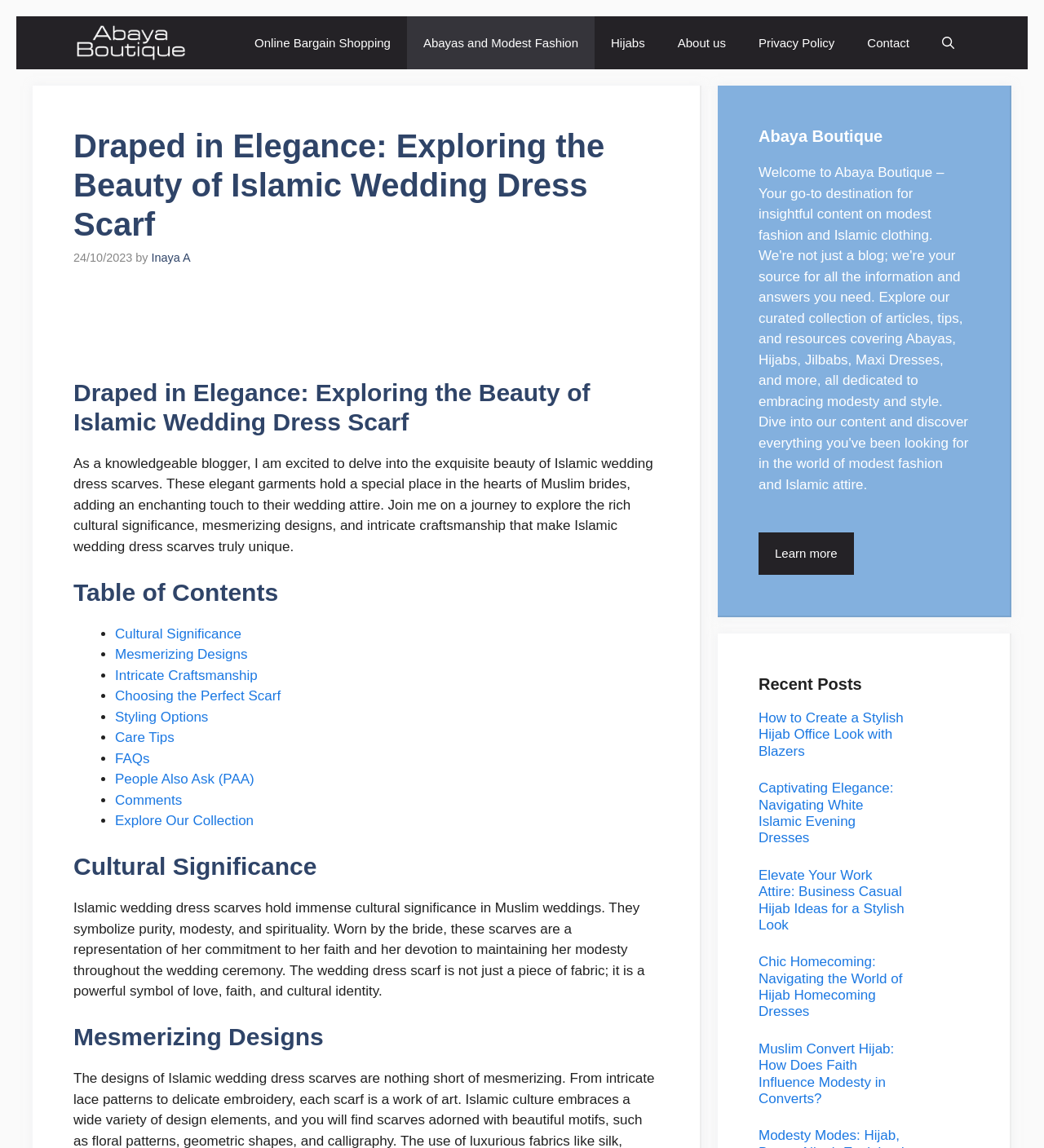What is the purpose of the Islamic wedding dress scarf?
Give a detailed and exhaustive answer to the question.

The purpose of the Islamic wedding dress scarf is to symbolize purity, modesty, and spirituality, as mentioned in the post. It is a representation of the bride's commitment to her faith and her devotion to maintaining her modesty throughout the wedding ceremony.